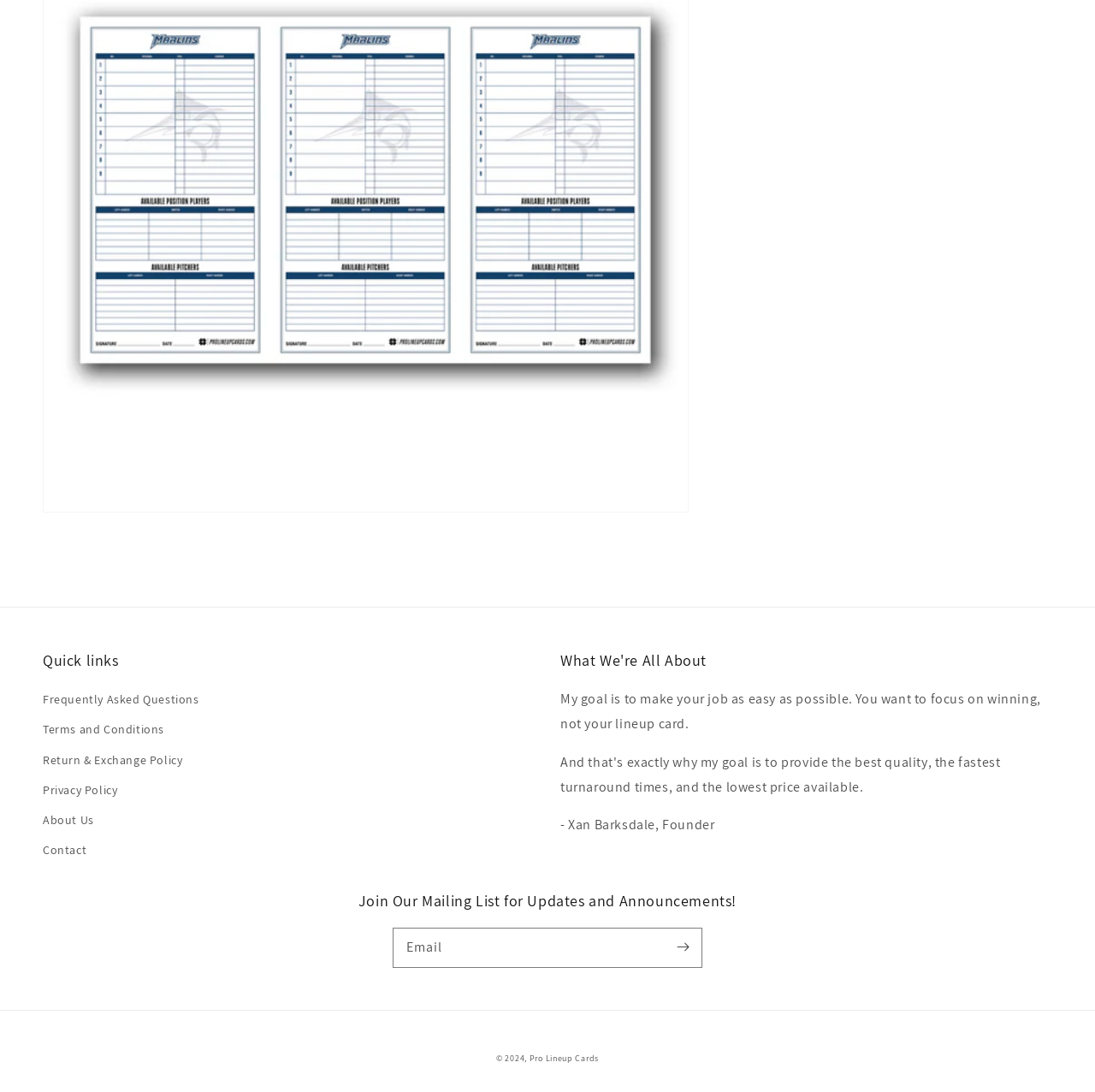What is the purpose of the website?
Use the image to answer the question with a single word or phrase.

Make job easy